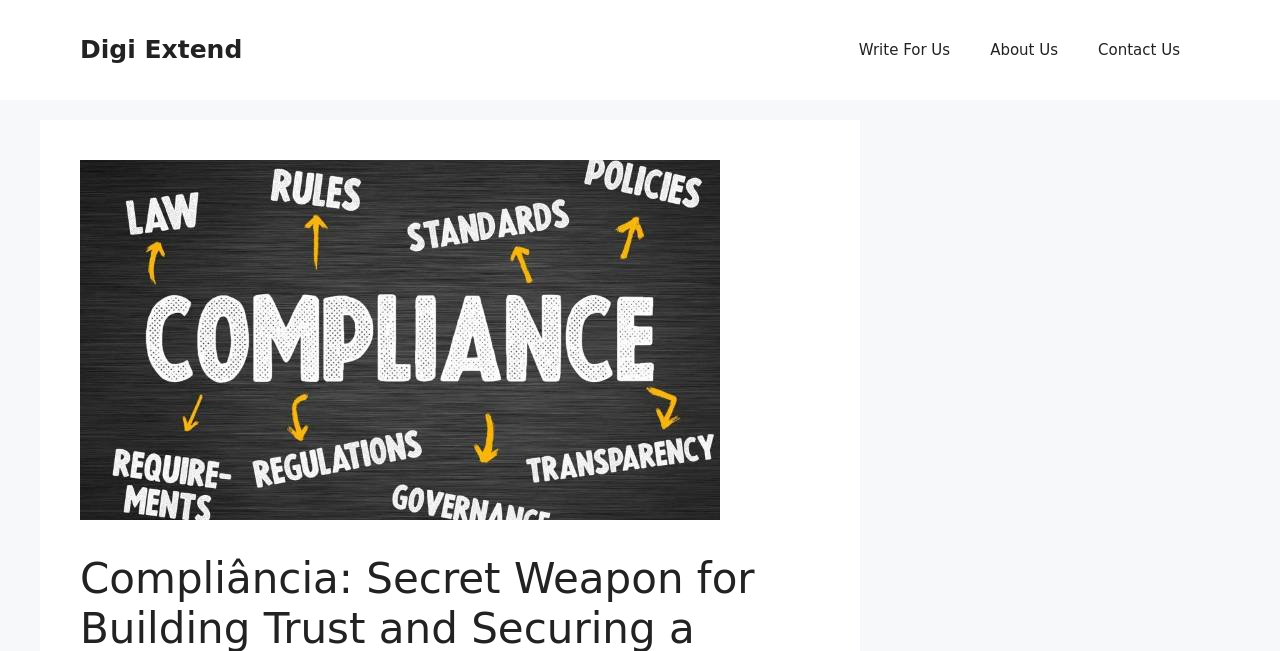Create a detailed summary of the webpage's content and design.

The webpage is about Compliância, which refers to following rules and regulations that govern various industries, and its importance in creating trust between businesses, customers, and others. 

At the top of the page, there is a banner that spans the entire width, containing a link to "Digi Extend" on the left side. To the right of the banner, there is a primary navigation menu with three links: "Write For Us", "About Us", and "Contact Us", arranged horizontally. 

Below the navigation menu, there is a prominent image related to Compliância, taking up a significant portion of the page.